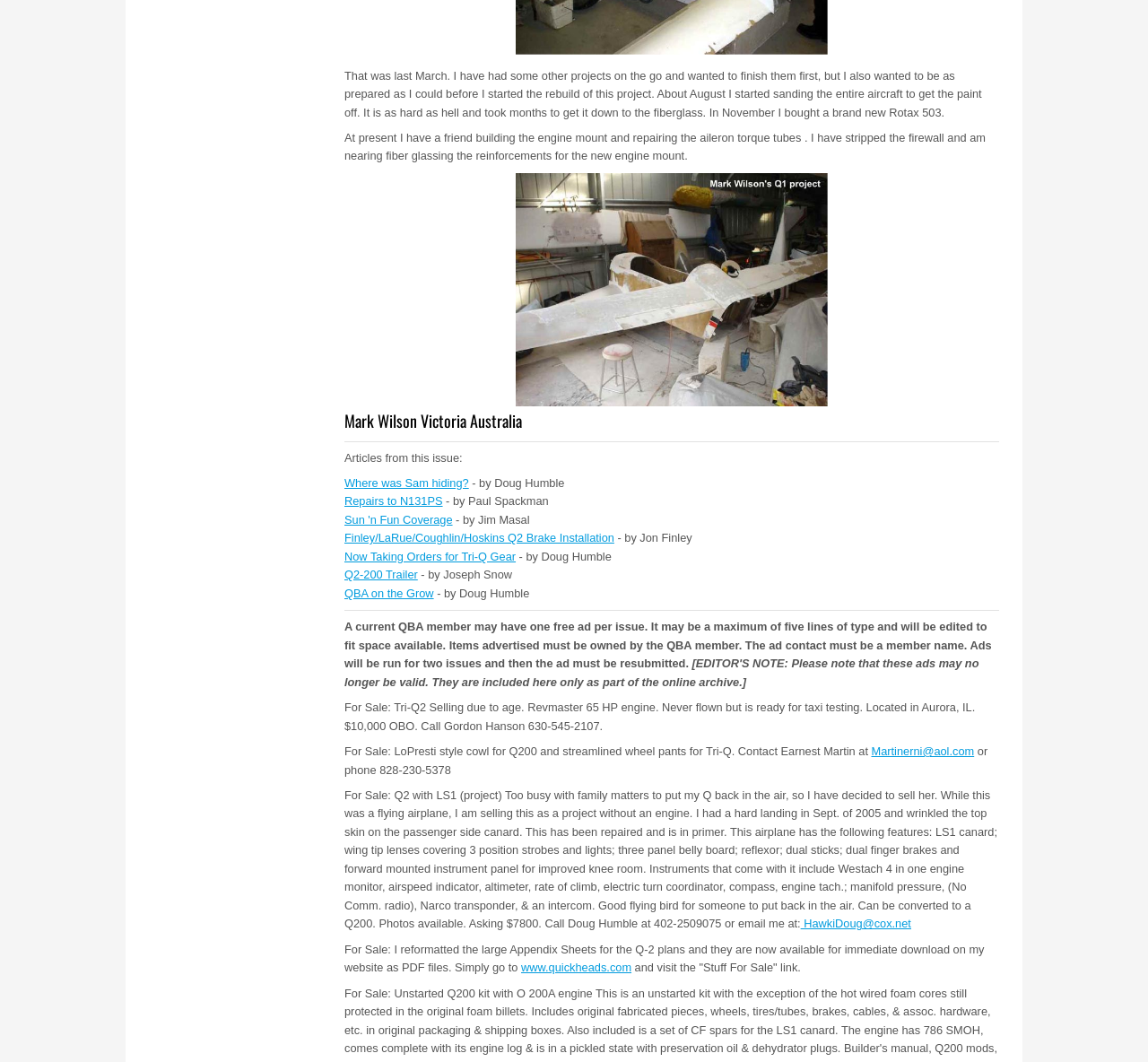What is the website to download the reformatted Appendix Sheets for the Q-2 plans?
Answer the question with just one word or phrase using the image.

www.quickheads.com